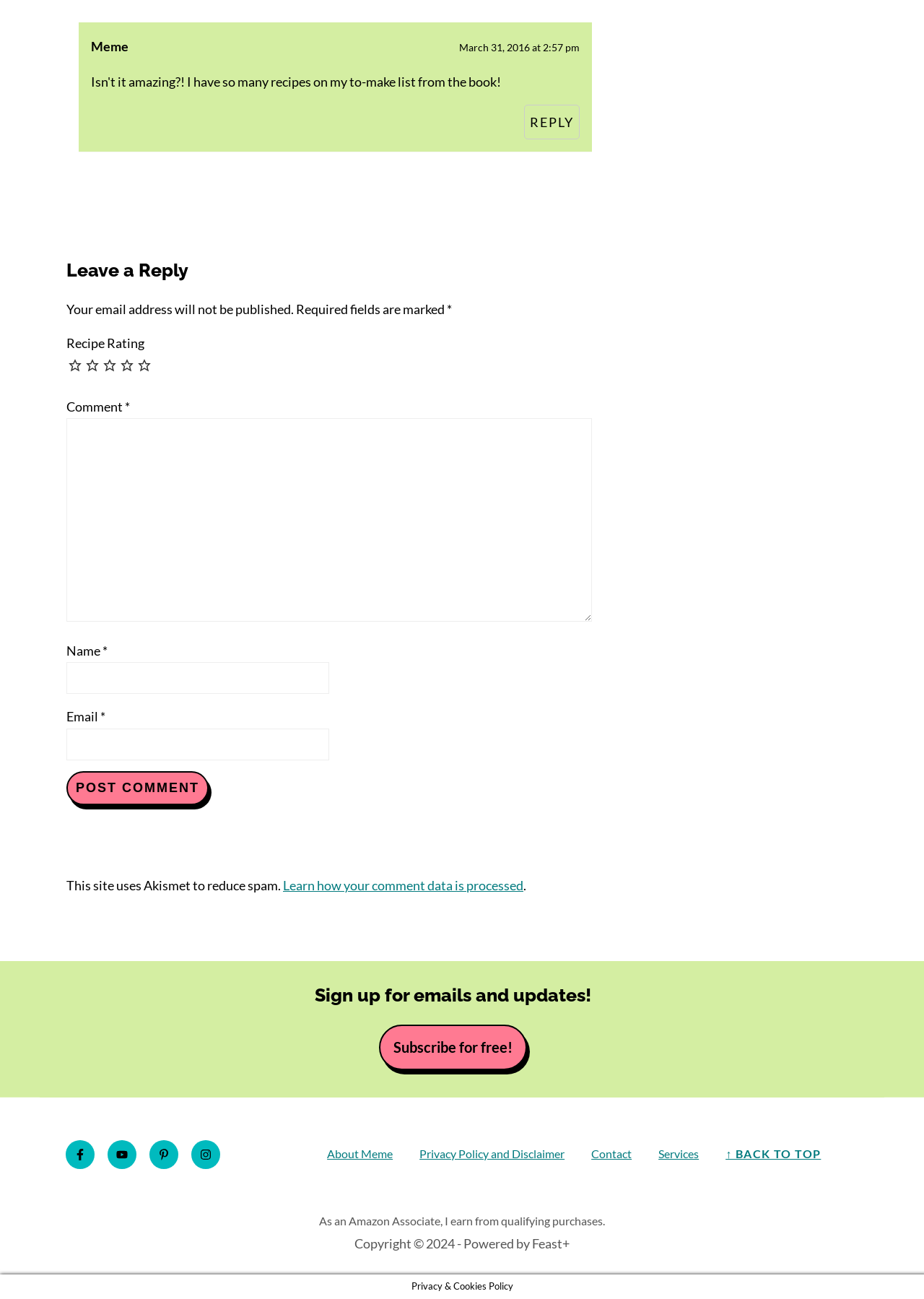Identify the bounding box coordinates of the section that should be clicked to achieve the task described: "Learn how your comment data is processed".

[0.306, 0.675, 0.566, 0.687]